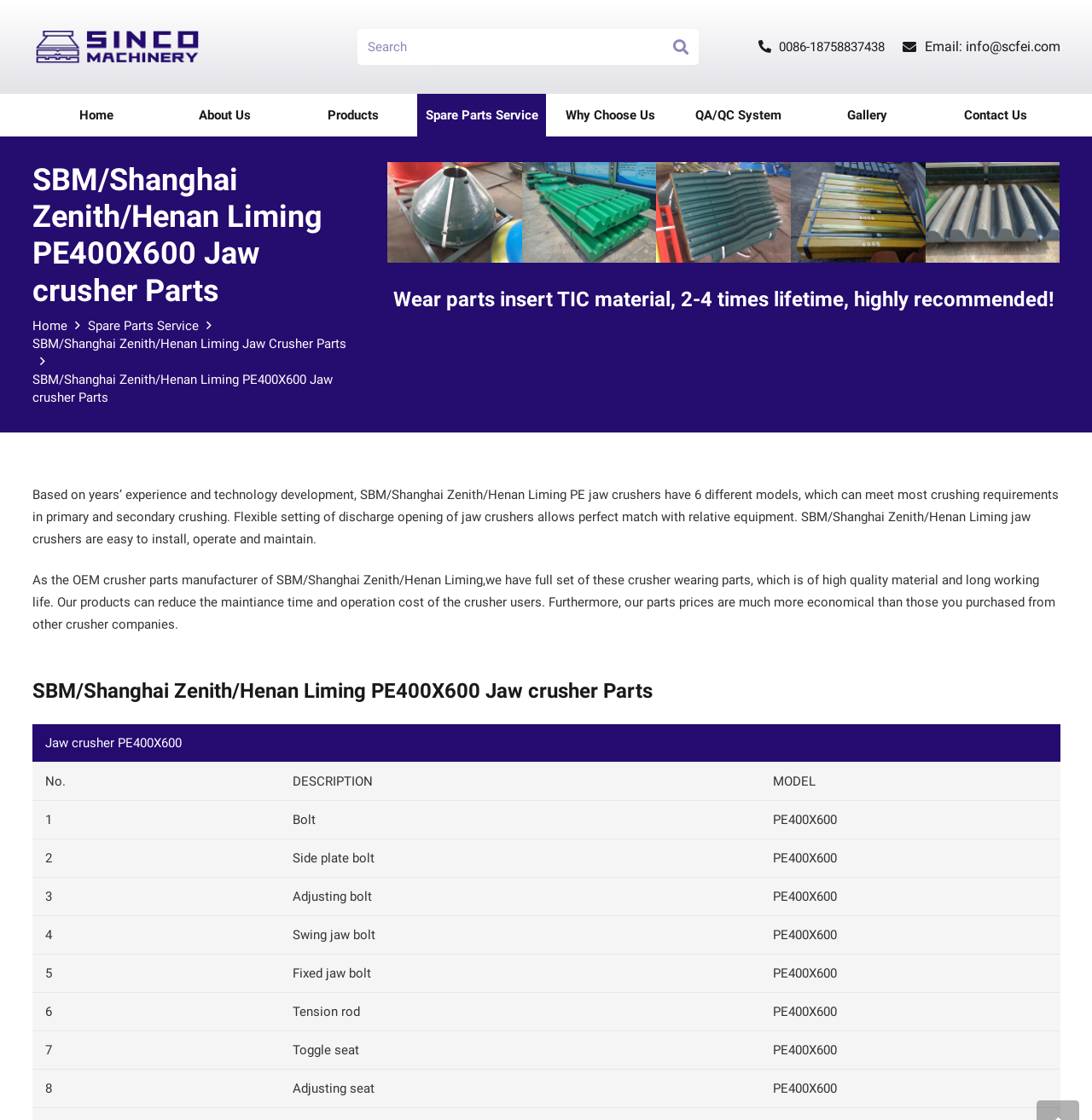Locate the bounding box coordinates of the element that should be clicked to fulfill the instruction: "Search for products".

[0.327, 0.026, 0.64, 0.058]